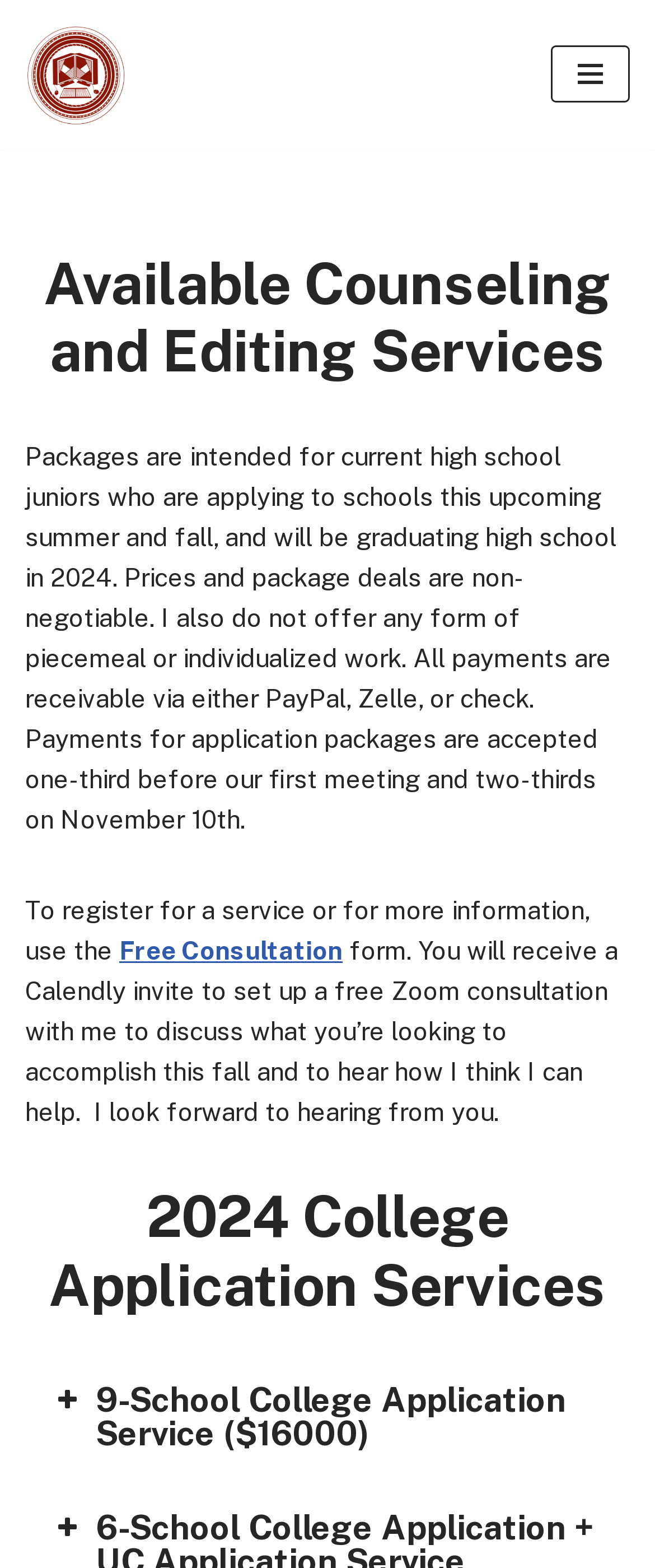What is the purpose of the 'Free Consultation' link?
Using the image as a reference, give an elaborate response to the question.

The 'Free Consultation' link is mentioned in the context of registering for a service or getting more information. The surrounding text explains that clicking the link will lead to a Calendly invite to set up a free Zoom consultation with the service provider to discuss what the user is looking to accomplish.